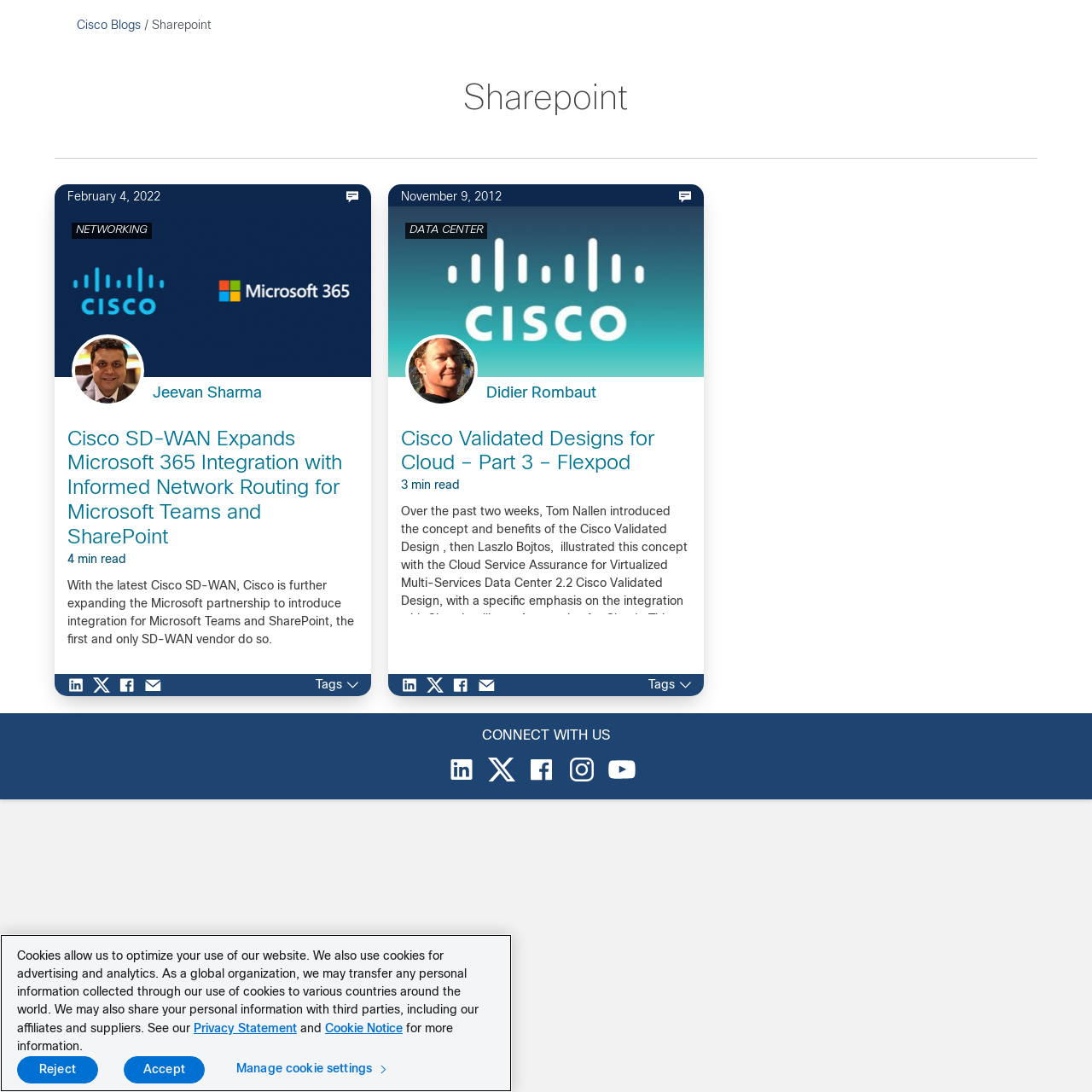Give a one-word or short phrase answer to the question: 
How many social media links are at the bottom of the page?

5